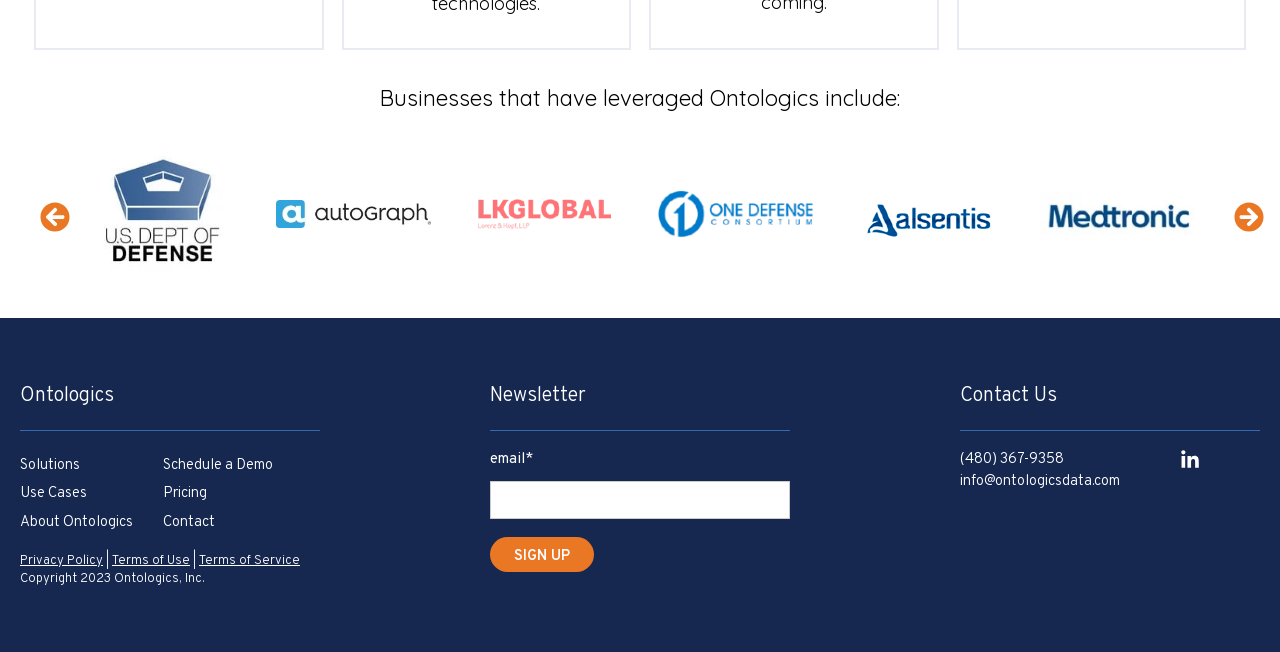What companies have leveraged Ontologics?
From the details in the image, answer the question comprehensively.

The webpage lists several companies that have leveraged Ontologics, including the U.S Department of Defence, Autograph, LK Global, One Defense, Alsentis, and Medtronic. These companies are displayed as images with their logos.